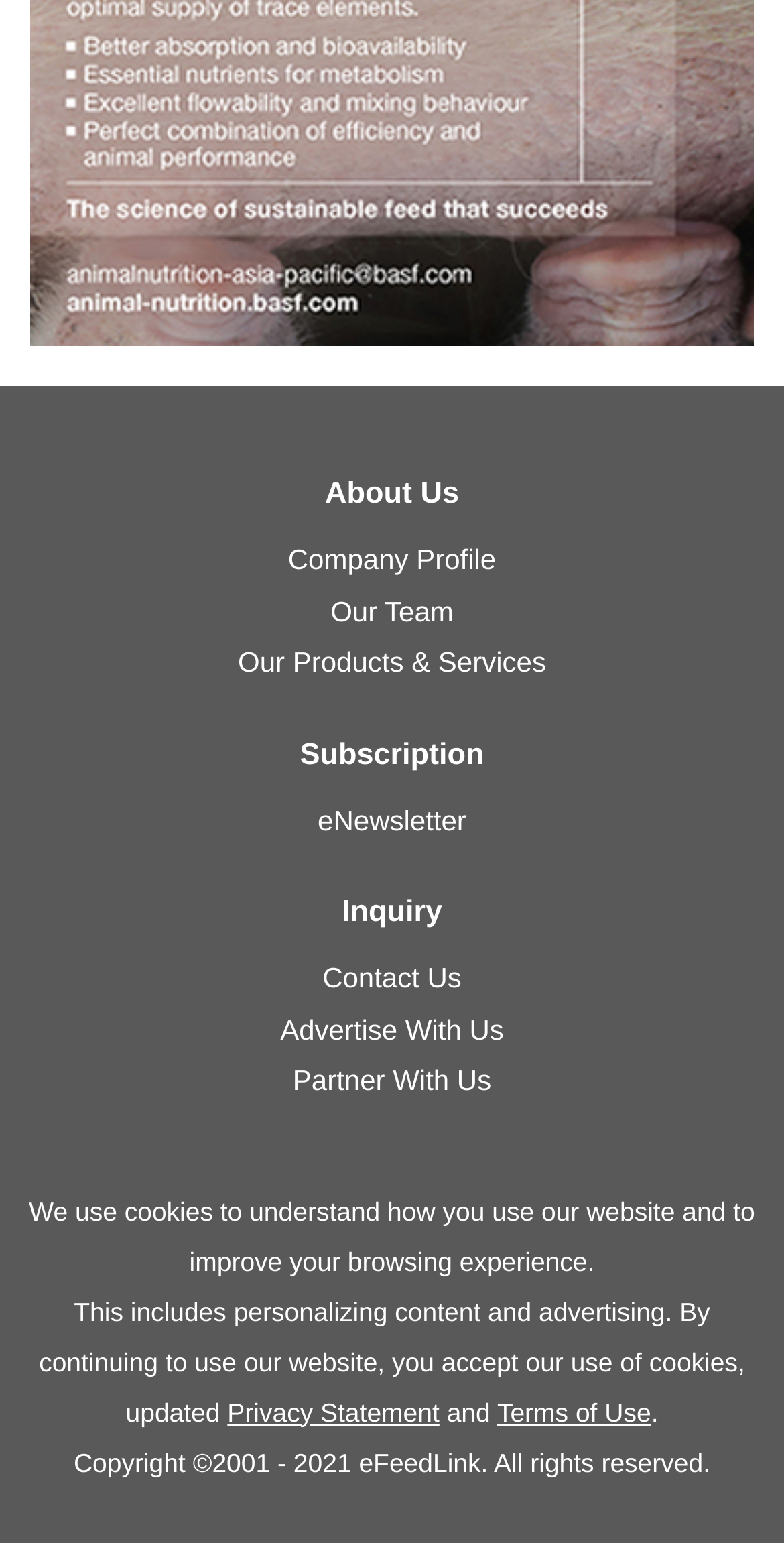Find the bounding box of the element with the following description: "Our Products & Services". The coordinates must be four float numbers between 0 and 1, formatted as [left, top, right, bottom].

[0.303, 0.418, 0.697, 0.439]